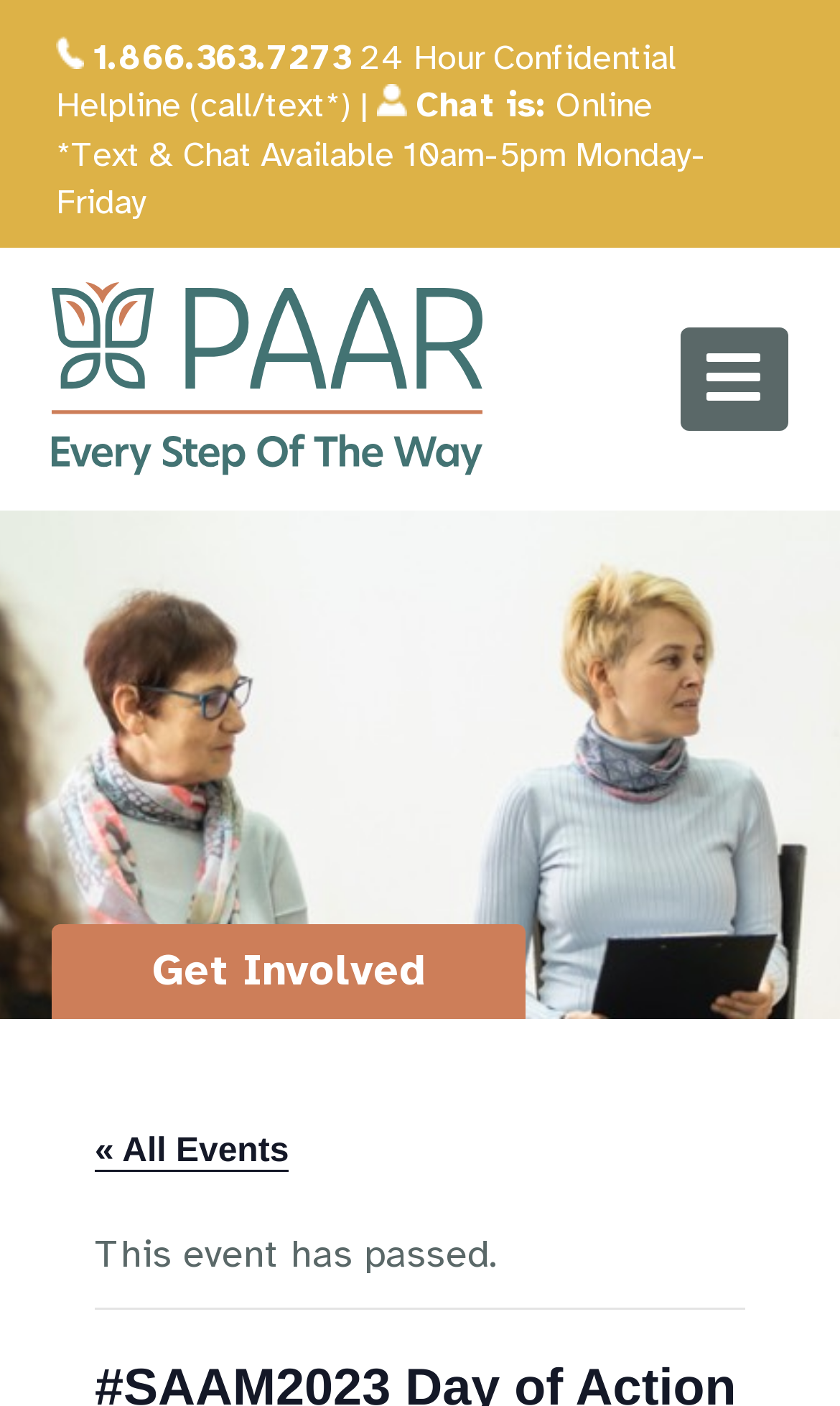Use a single word or phrase to respond to the question:
What is the name of the organization associated with this webpage?

PAAR